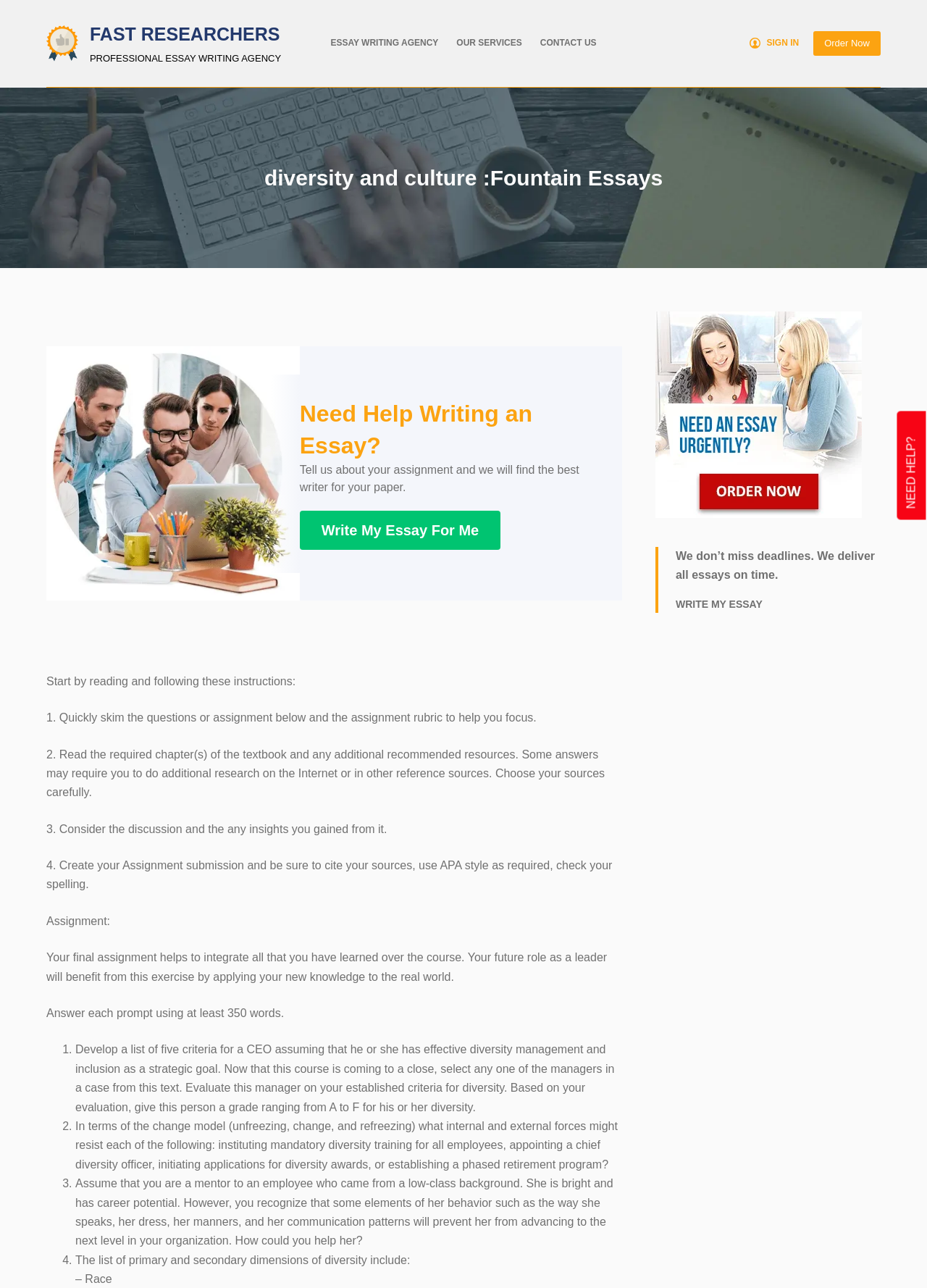Generate a thorough explanation of the webpage's elements.

This webpage appears to be an educational resource, specifically an essay writing service, with a focus on diversity and culture. At the top of the page, there is a navigation menu with links to "ESSAY WRITING AGENCY", "OUR SERVICES", and "CONTACT US". Below this, there is a prominent image with the text "BEST ESSAYS ONLINE" and a link to "FAST RESEARCHERS". 

On the left side of the page, there is a header section with the title "diversity and culture :Fountain Essays" and a subheading "Need Help Writing an Essay?". Below this, there is a section with instructions on how to complete an assignment, including reading and following instructions, reading required chapters, and considering discussion insights. 

The main content of the page is an assignment with four prompts, each with a detailed description and requirements. The prompts are numbered and include topics such as developing criteria for a CEO with effective diversity management, evaluating a manager's diversity, and assuming the role of a mentor to an employee from a low-class background. 

On the right side of the page, there is a call-to-action section with a link to "WRITE MY ESSAY" and an image with the same text. Below this, there is a blockquote with a statement about the service's commitment to delivering essays on time. At the bottom right corner of the page, there is a chat widget iframe.